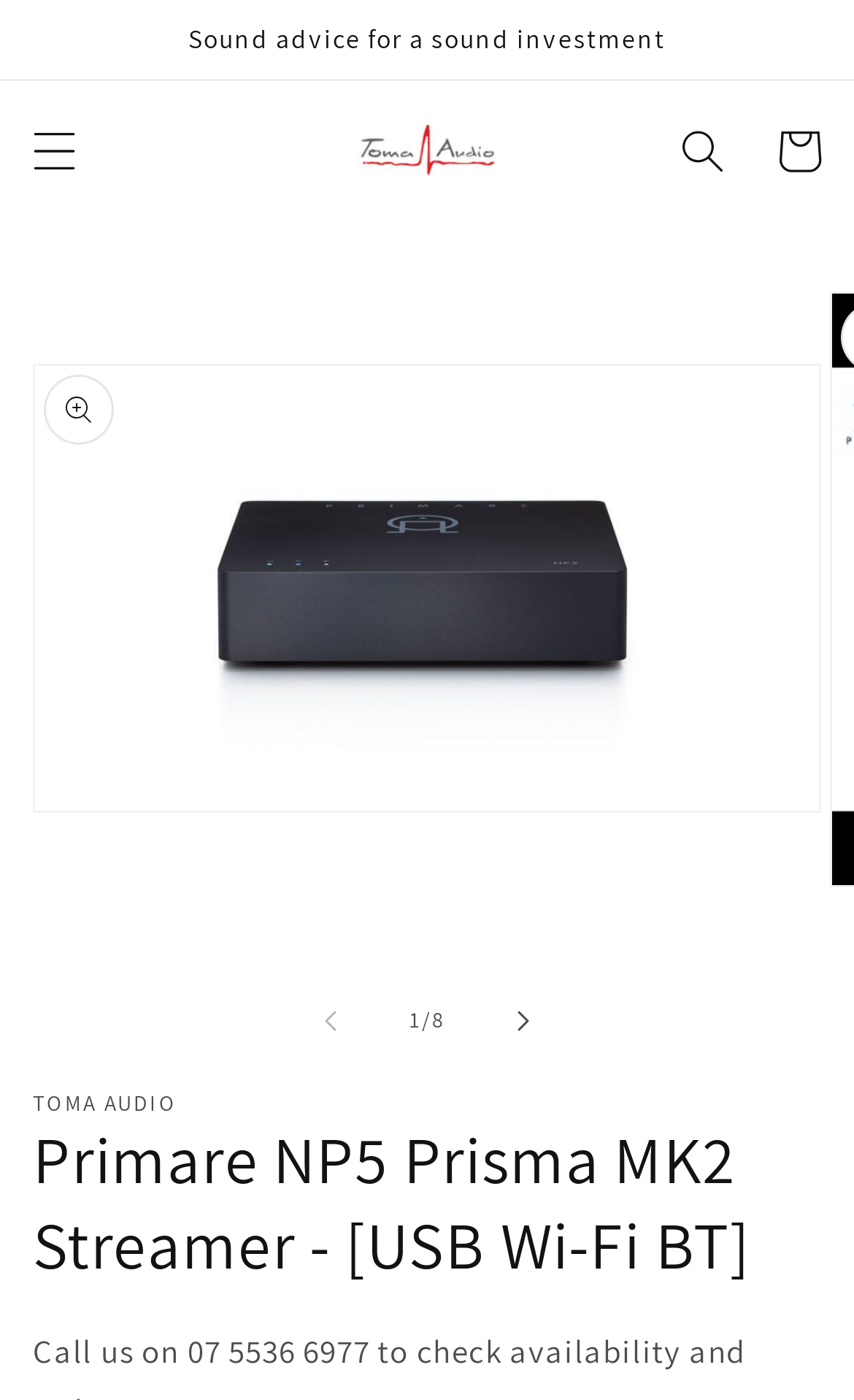Answer with a single word or phrase: 
Is the slide left button enabled?

No